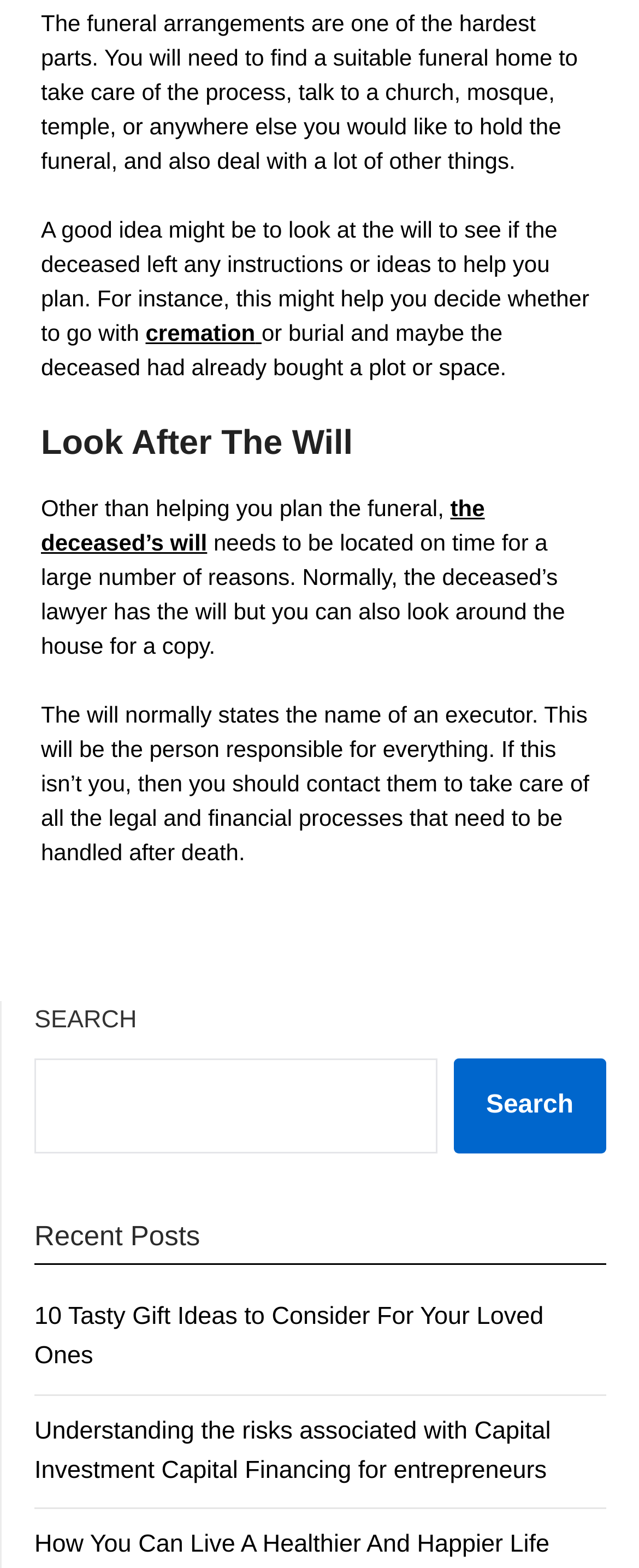Please indicate the bounding box coordinates for the clickable area to complete the following task: "search for something". The coordinates should be specified as four float numbers between 0 and 1, i.e., [left, top, right, bottom].

[0.054, 0.675, 0.684, 0.735]